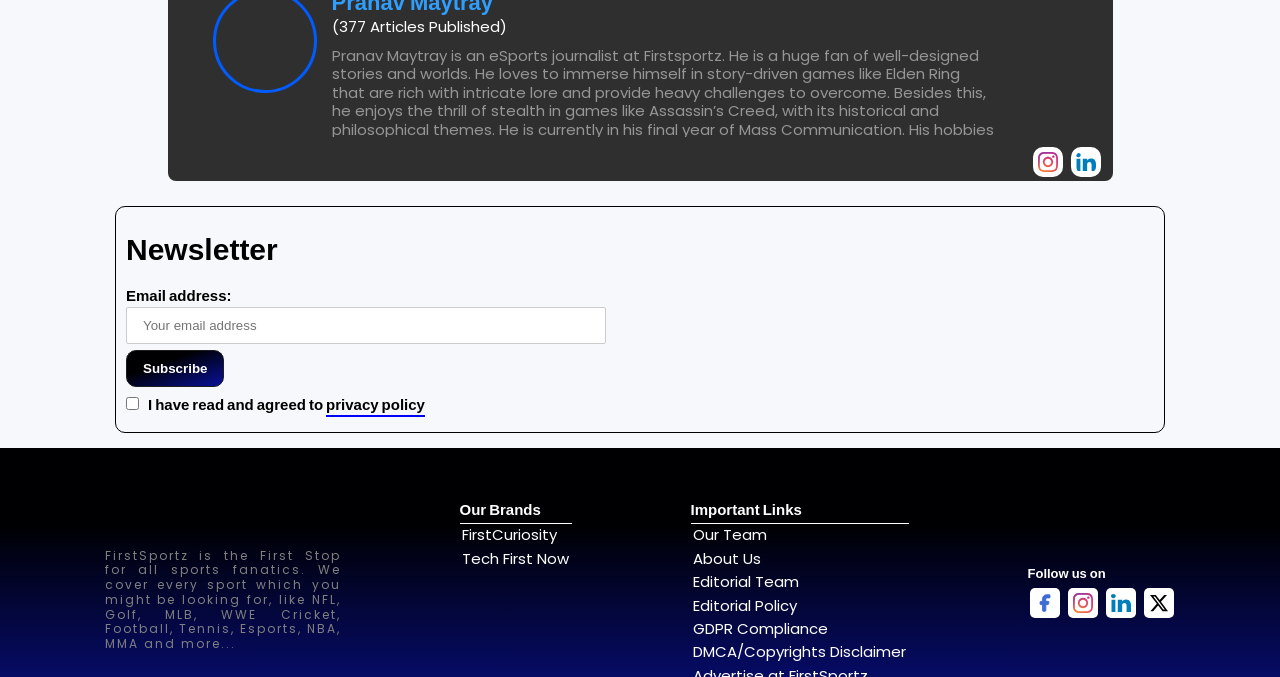Predict the bounding box coordinates of the UI element that matches this description: "FirstCuriosity". The coordinates should be in the format [left, top, right, bottom] with each value between 0 and 1.

[0.361, 0.774, 0.435, 0.805]